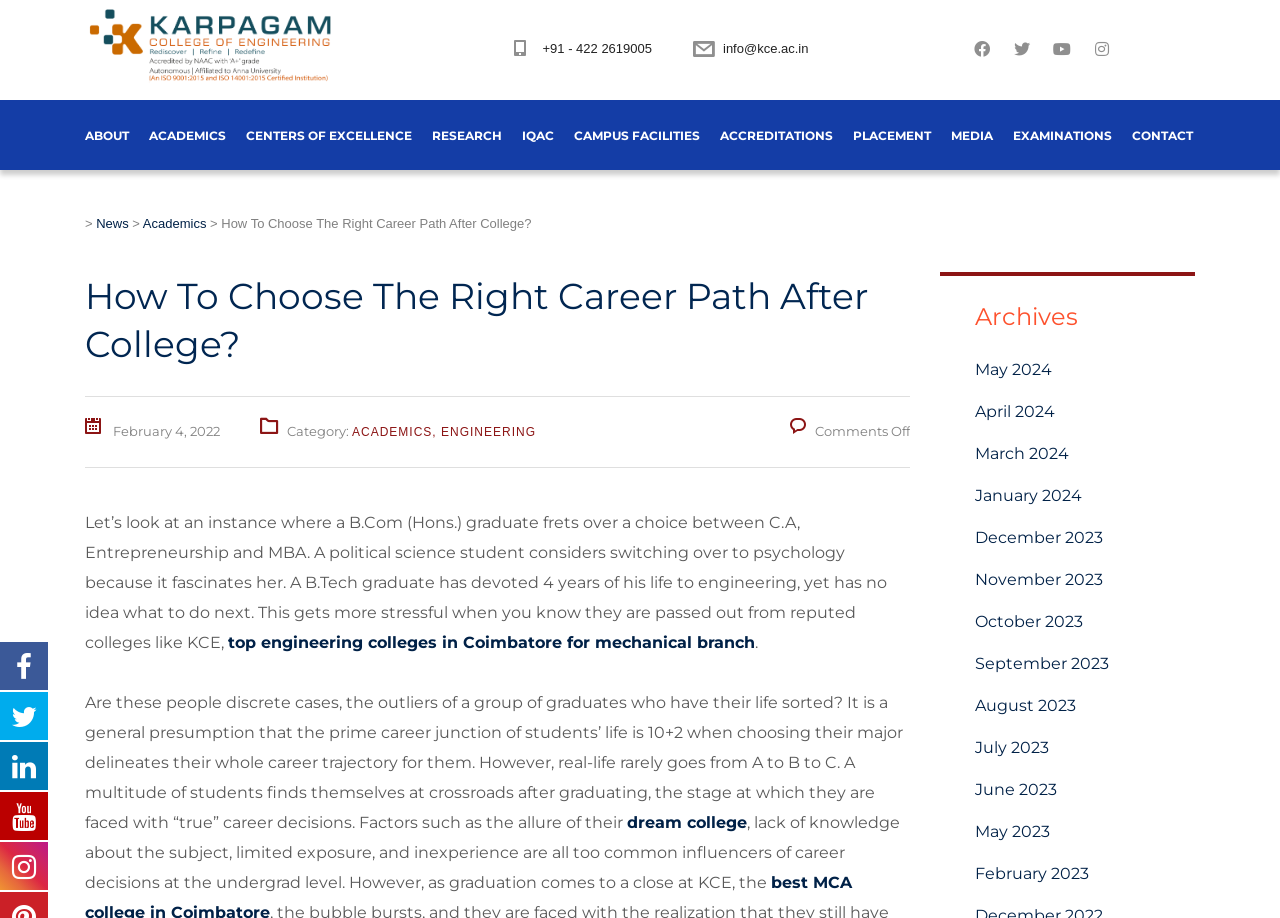Write an extensive caption that covers every aspect of the webpage.

This webpage appears to be a blog post titled "How To Choose The Right Career Path After College?" The top section of the page features a logo, contact information, and social media links. Below this, there is a navigation menu with links to various sections of the website, including "ABOUT", "ACADEMICS", and "CONTACT".

The main content of the page is a blog post that discusses the challenges of choosing a career path after college. The post begins with a heading that matches the title of the page, followed by a date and category information. The text of the post is divided into several paragraphs, with links to related topics scattered throughout.

To the right of the main content, there is a section titled "Archives" that lists links to previous blog posts, organized by month and year. There are also several social media links and icons scattered throughout the page.

The overall layout of the page is clean and easy to navigate, with clear headings and concise text. The use of links and icons adds visual interest and makes it easy to find related information.